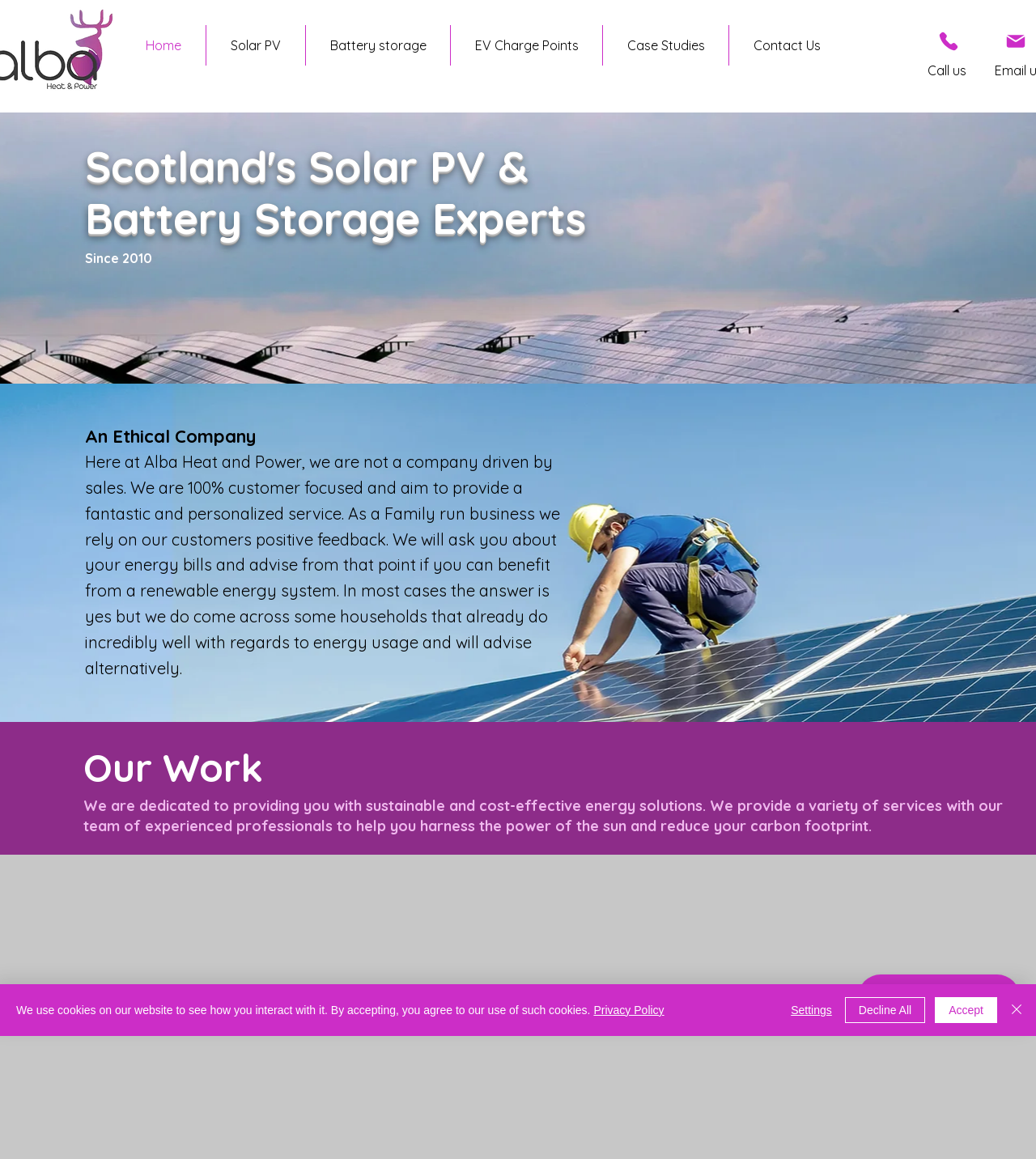Identify the bounding box coordinates for the element that needs to be clicked to fulfill this instruction: "View the Contact Us page". Provide the coordinates in the format of four float numbers between 0 and 1: [left, top, right, bottom].

[0.704, 0.022, 0.815, 0.057]